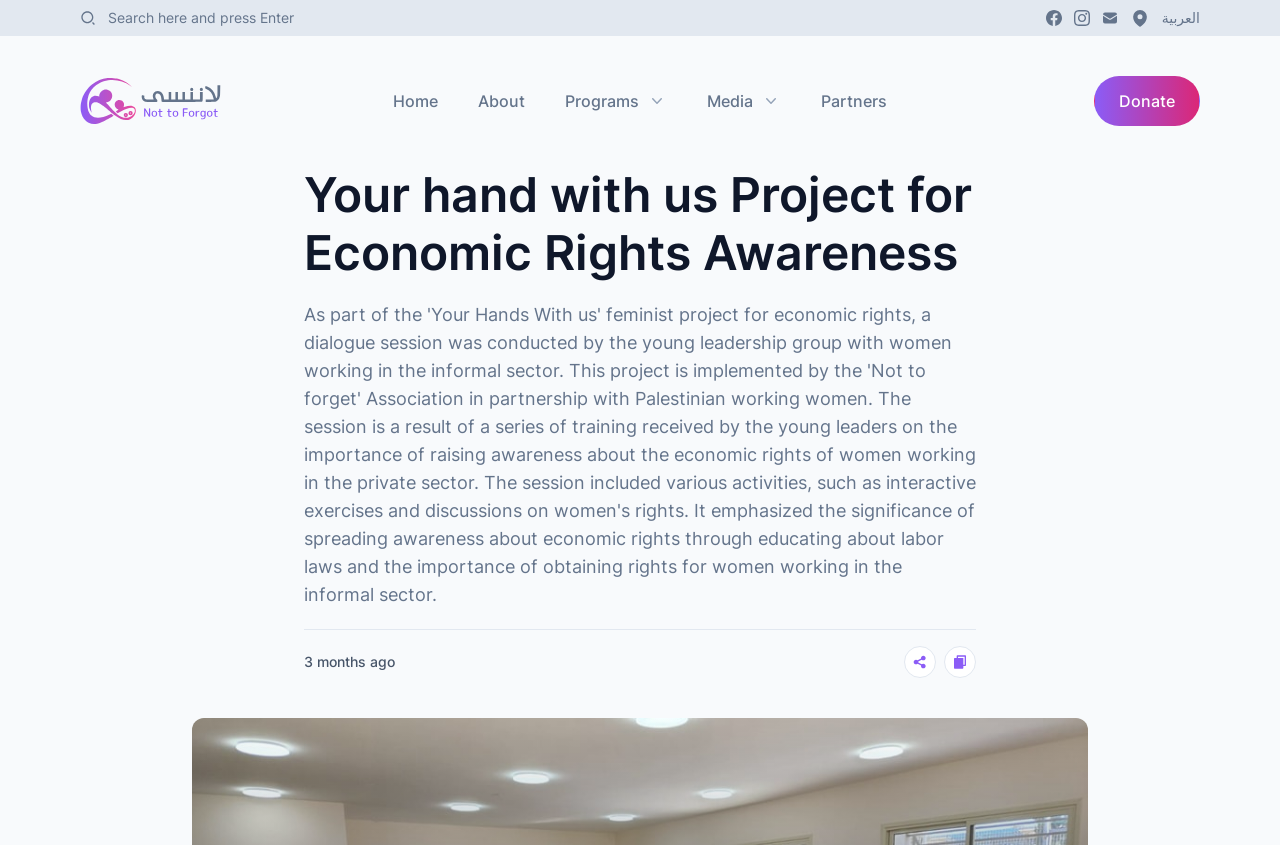How many social media links are there?
Please provide a single word or phrase as the answer based on the screenshot.

4